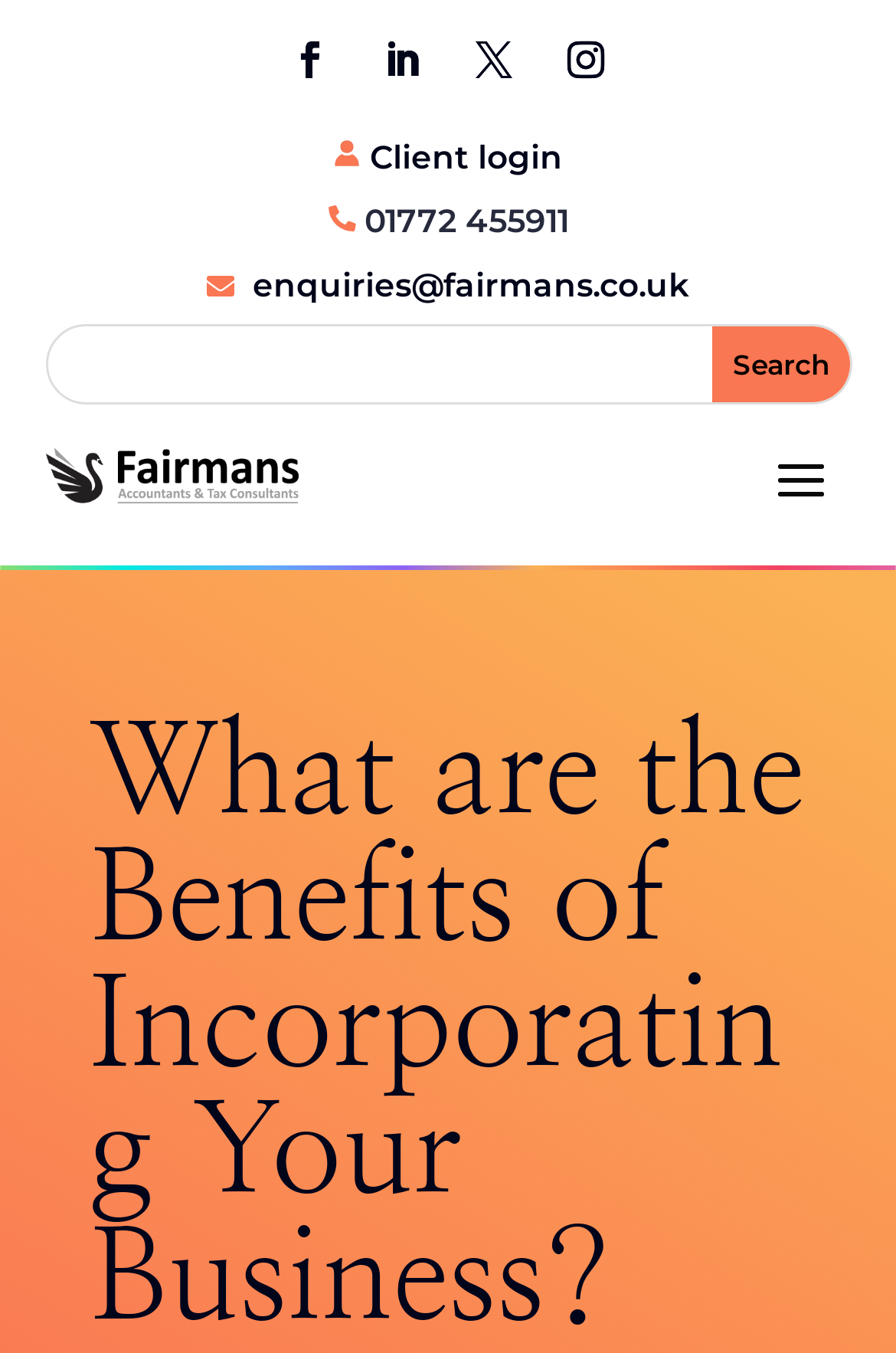Please provide the bounding box coordinates for the element that needs to be clicked to perform the instruction: "Click the client login link". The coordinates must consist of four float numbers between 0 and 1, formatted as [left, top, right, bottom].

[0.413, 0.101, 0.628, 0.132]